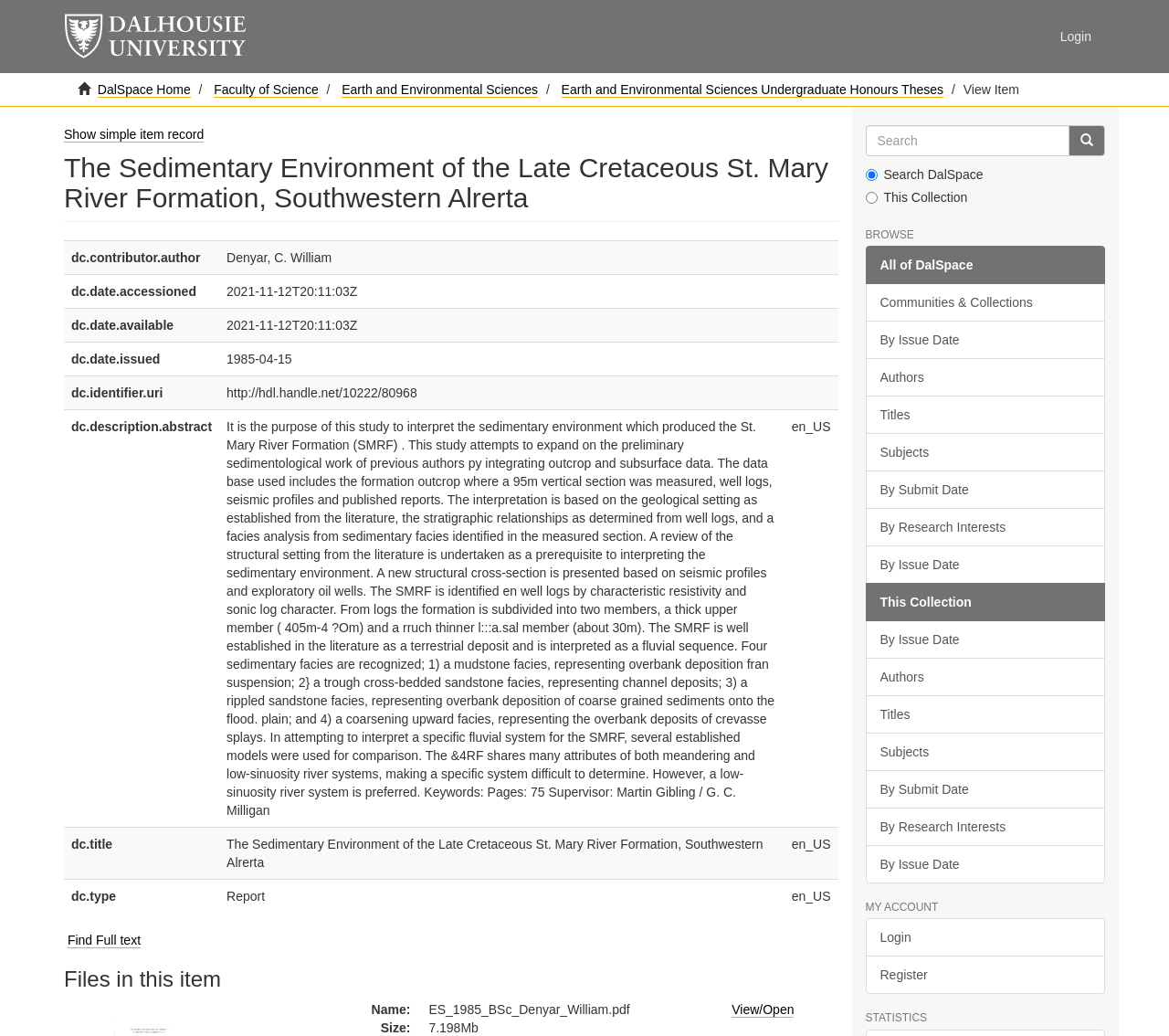Using the description: "name="query" placeholder="Search"", determine the UI element's bounding box coordinates. Ensure the coordinates are in the format of four float numbers between 0 and 1, i.e., [left, top, right, bottom].

[0.74, 0.121, 0.915, 0.151]